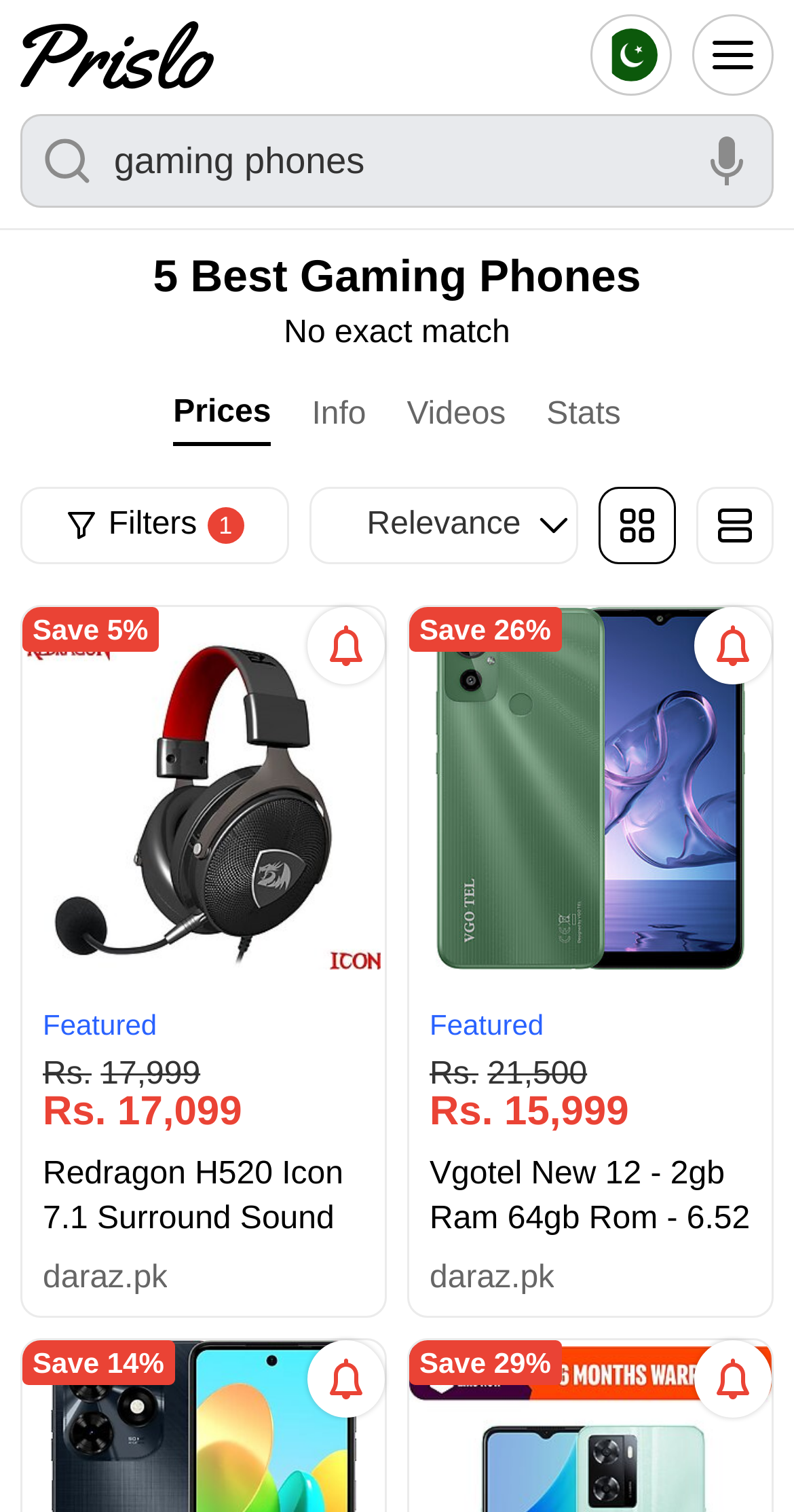Please find the bounding box coordinates of the element's region to be clicked to carry out this instruction: "View details of Redragon H520 Icon gaming headphone".

[0.026, 0.4, 0.487, 0.872]